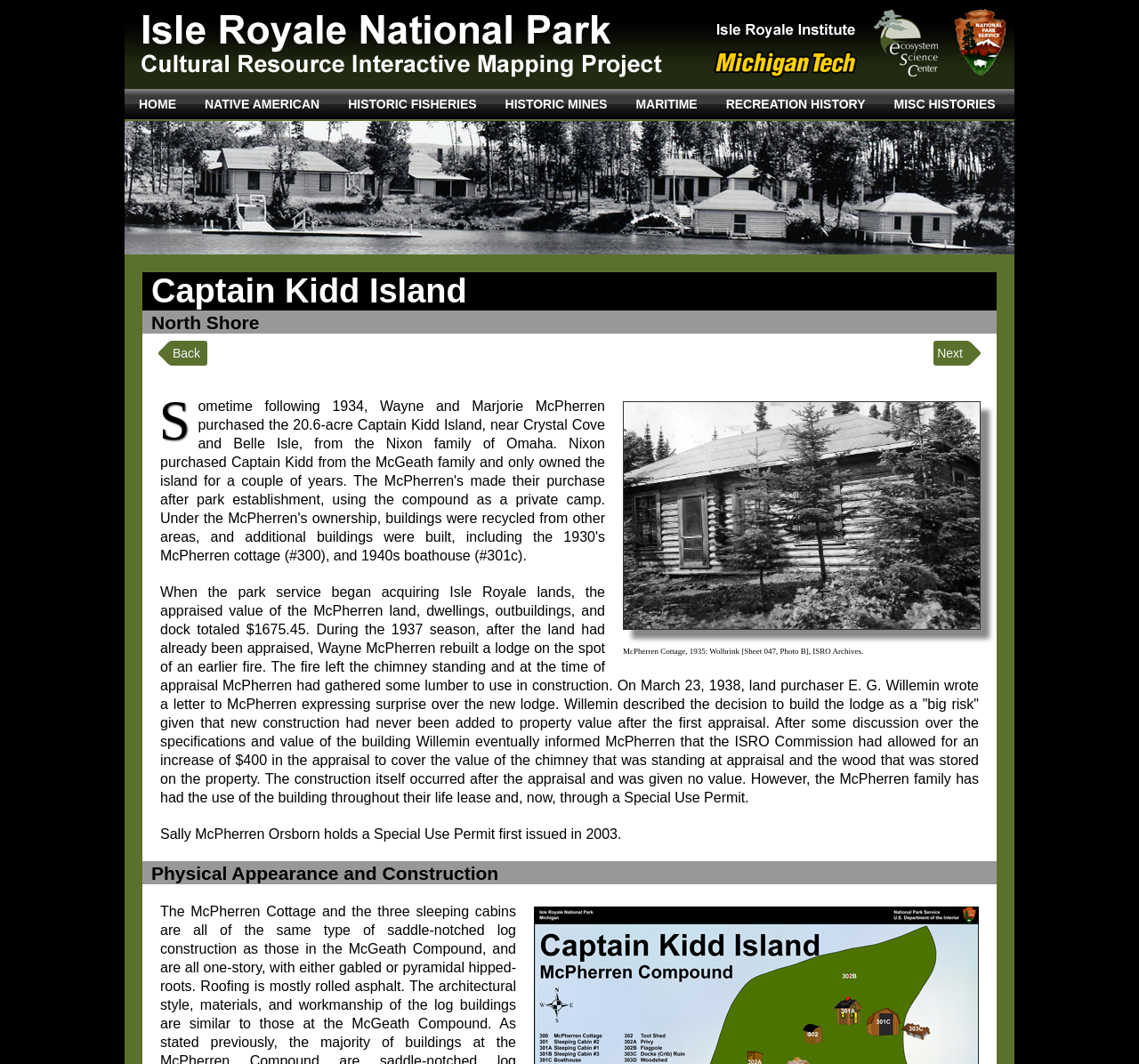Please find the top heading of the webpage and generate its text.

Captain Kidd Island